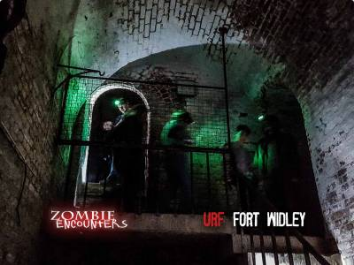What is the location of the 'Zombie Encounters' experience? Based on the screenshot, please respond with a single word or phrase.

URF Fort Widley